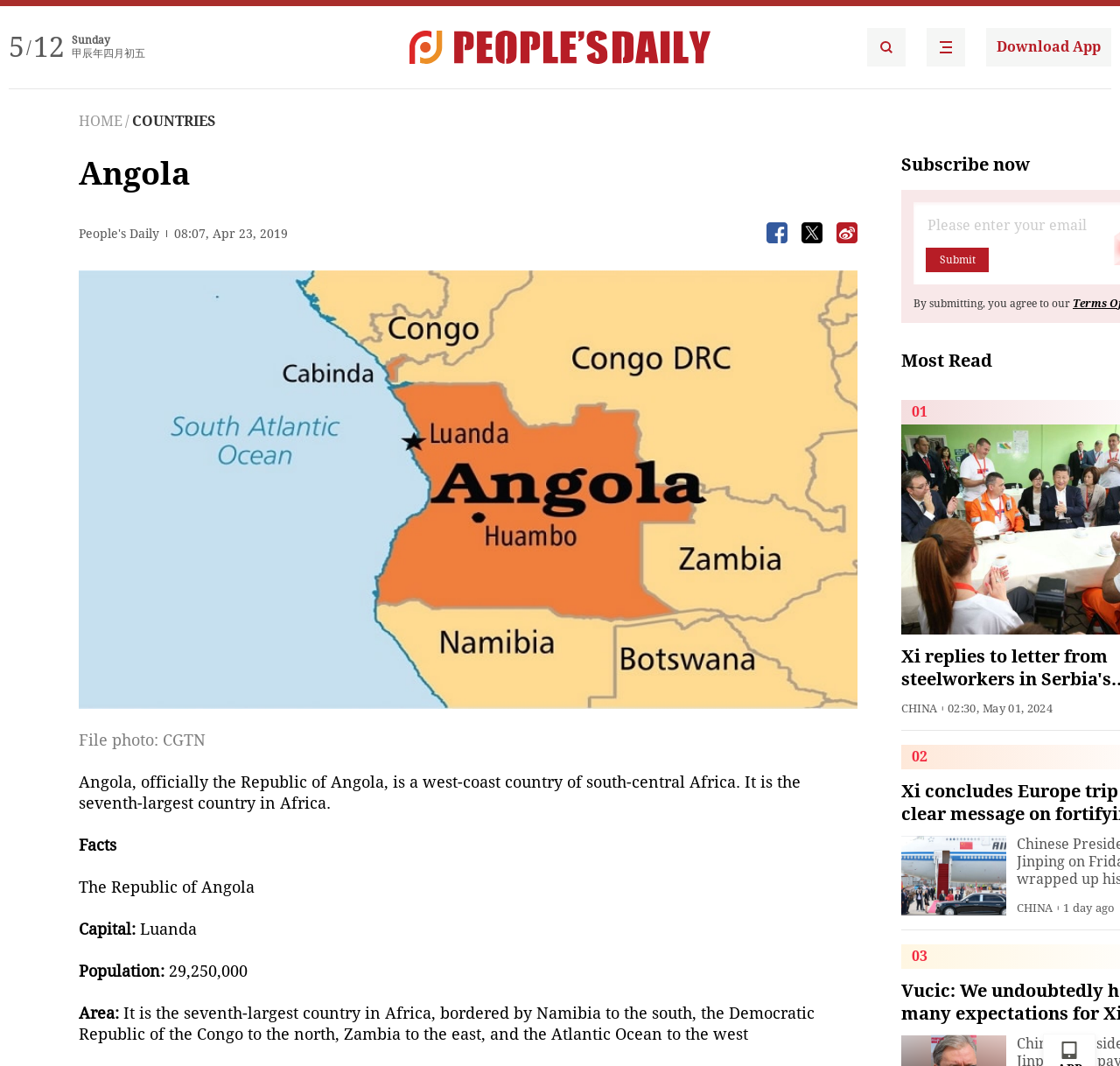Please look at the image and answer the question with a detailed explanation: What is the country being described?

The webpage is describing a country, and the text 'Angola, officially the Republic of Angola, is a west-coast country of south-central Africa.' indicates that the country being described is Angola.